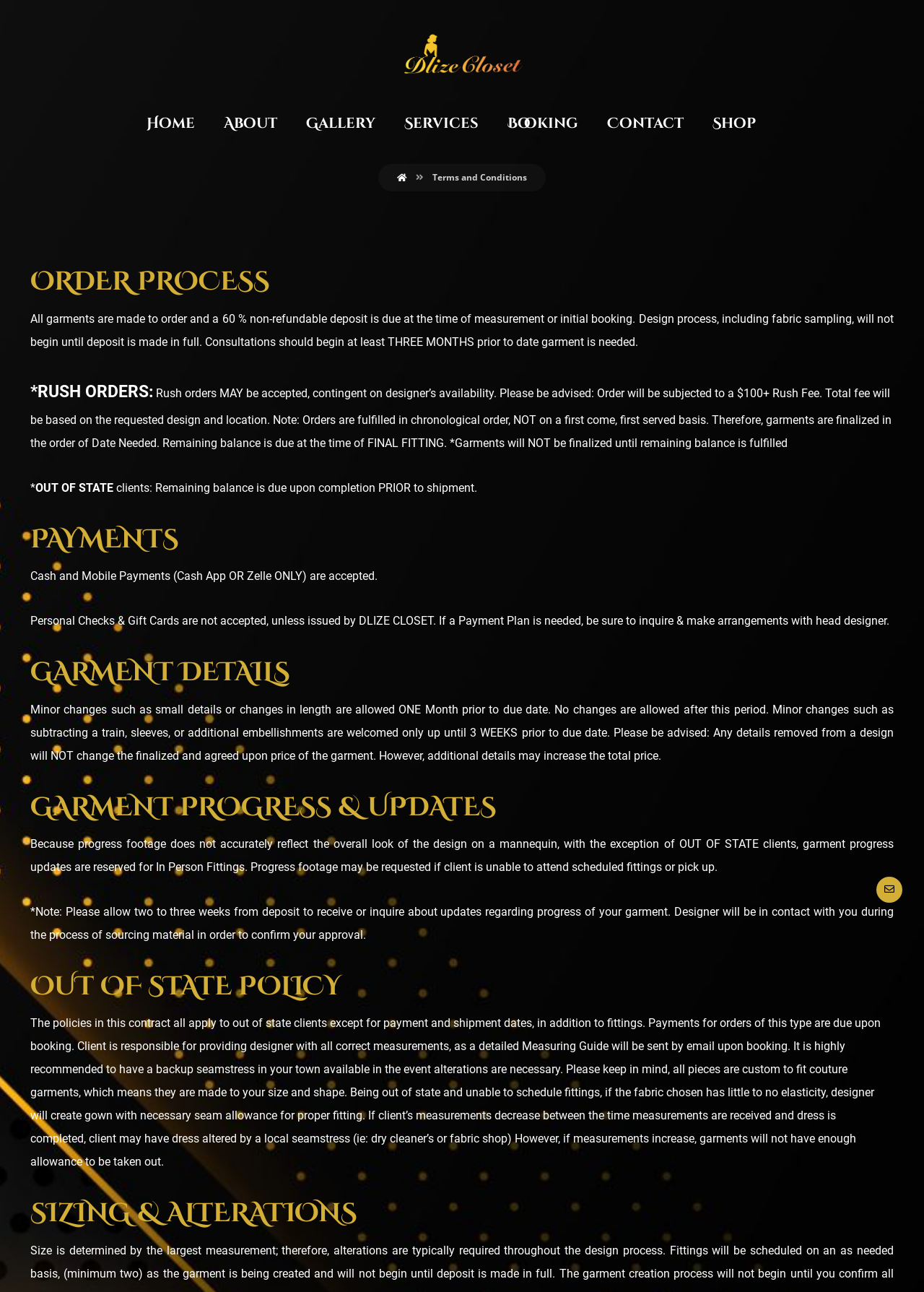What is the non-refundable deposit percentage for made-to-order garments?
Please ensure your answer is as detailed and informative as possible.

According to the webpage content, all garments are made to order and a 60% non-refundable deposit is due at the time of measurement or initial booking. This information is provided under the 'ORDER PROCESS' heading.